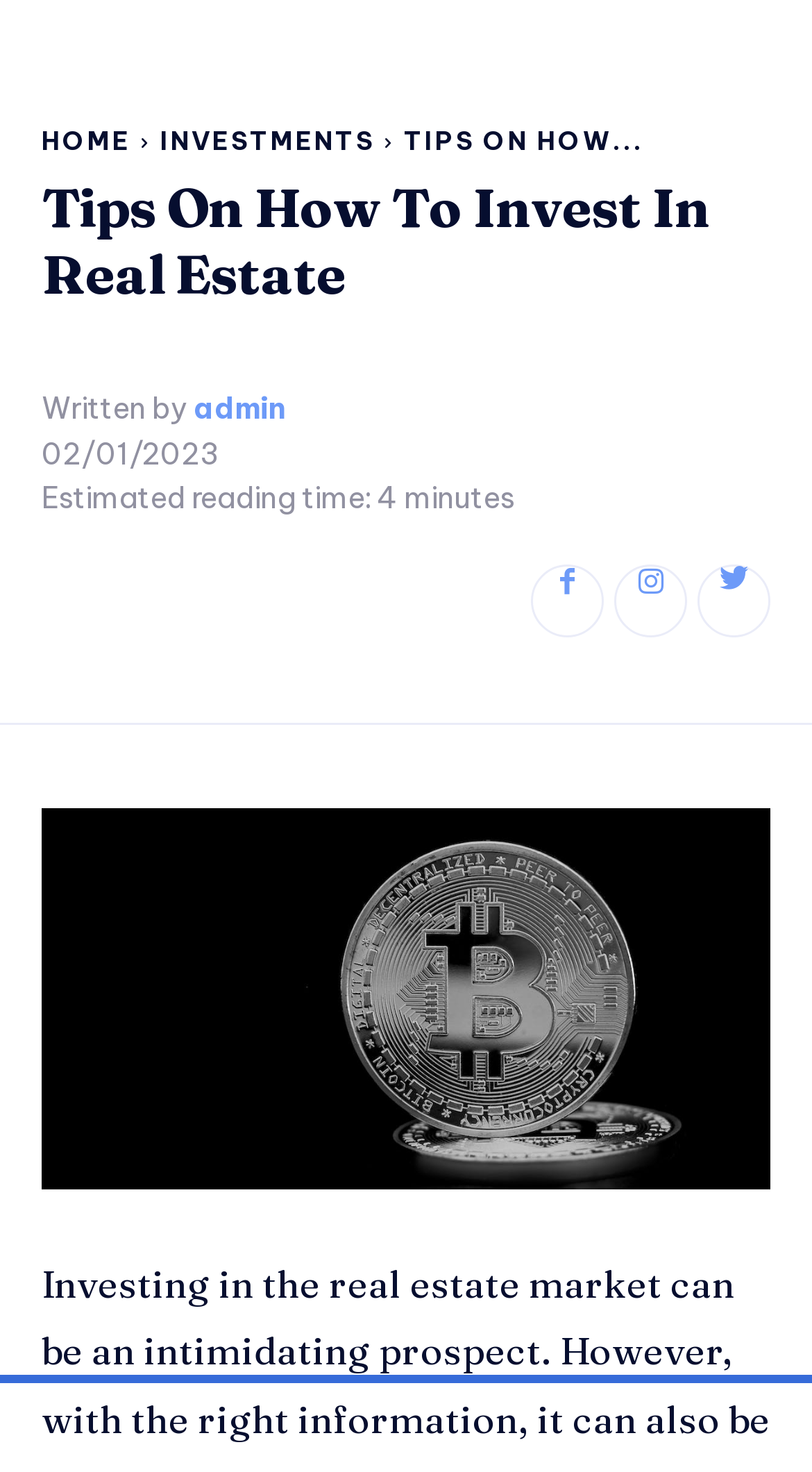Specify the bounding box coordinates (top-left x, top-left y, bottom-right x, bottom-right y) of the UI element in the screenshot that matches this description: admin

[0.238, 0.266, 0.354, 0.289]